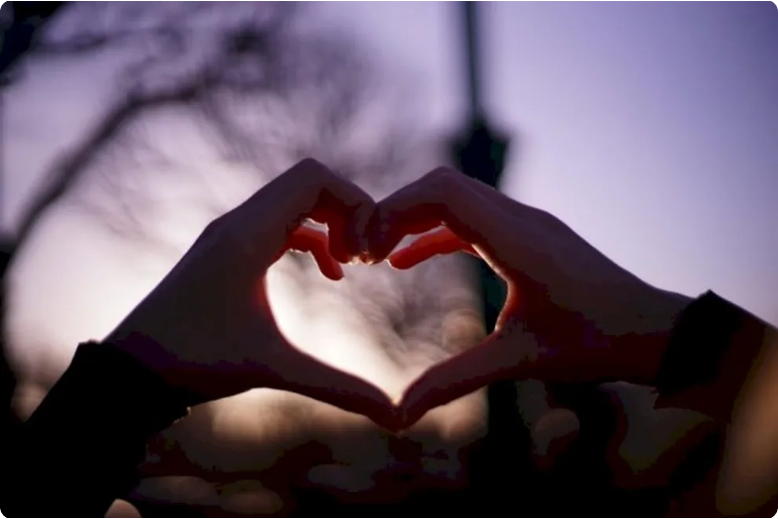Describe all significant details and elements found in the image.

This image beautifully captures the essence of appreciation and love, as two hands form a heart shape against the backdrop of a soft, twilight sky. The warm glow illuminating the space between the fingers symbolizes connection and gratitude, echoing the sentiment expressed in the accompanying text: "Appreciation is significant if you want to achieve more." This visual representation reminds us to cherish the good things in our lives, as doing so can amplify our capacity for joy and fulfillment.